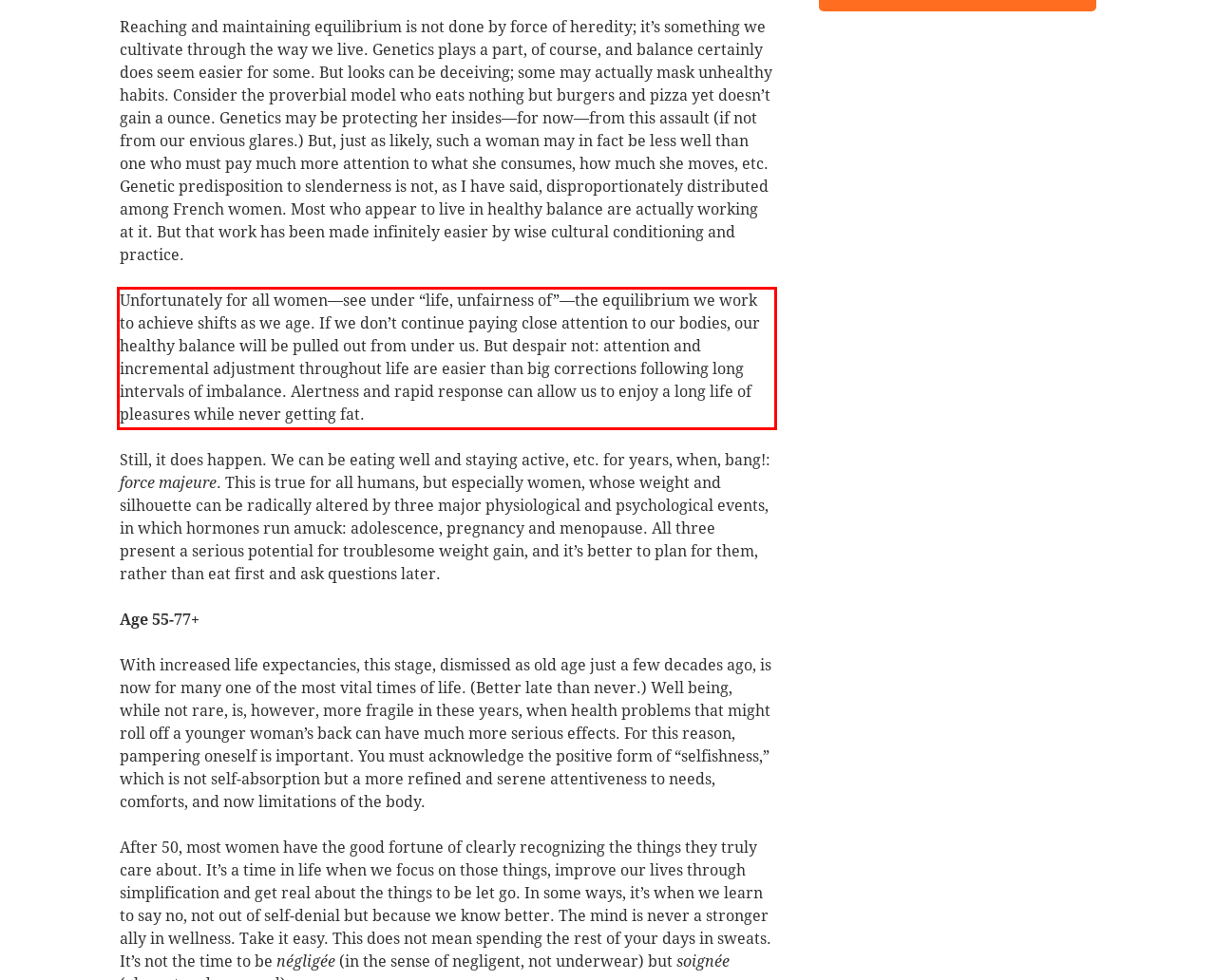Locate the red bounding box in the provided webpage screenshot and use OCR to determine the text content inside it.

Unfortunately for all women—see under “life, unfairness of”—the equilibrium we work to achieve shifts as we age. If we don’t continue paying close attention to our bodies, our healthy balance will be pulled out from under us. But despair not: attention and incremental adjustment throughout life are easier than big corrections following long intervals of imbalance. Alertness and rapid response can allow us to enjoy a long life of pleasures while never getting fat.